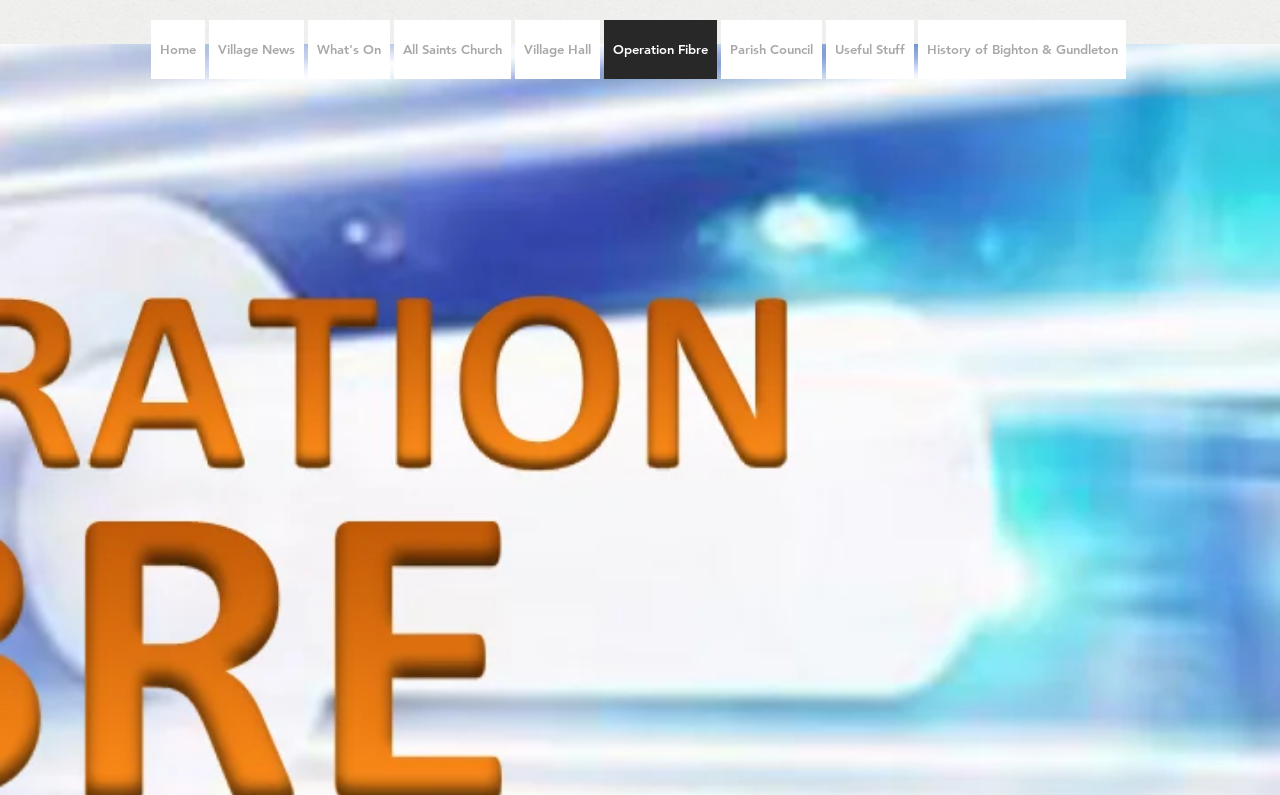Please provide the bounding box coordinate of the region that matches the element description: Home. Coordinates should be in the format (top-left x, top-left y, bottom-right x, bottom-right y) and all values should be between 0 and 1.

[0.118, 0.025, 0.16, 0.099]